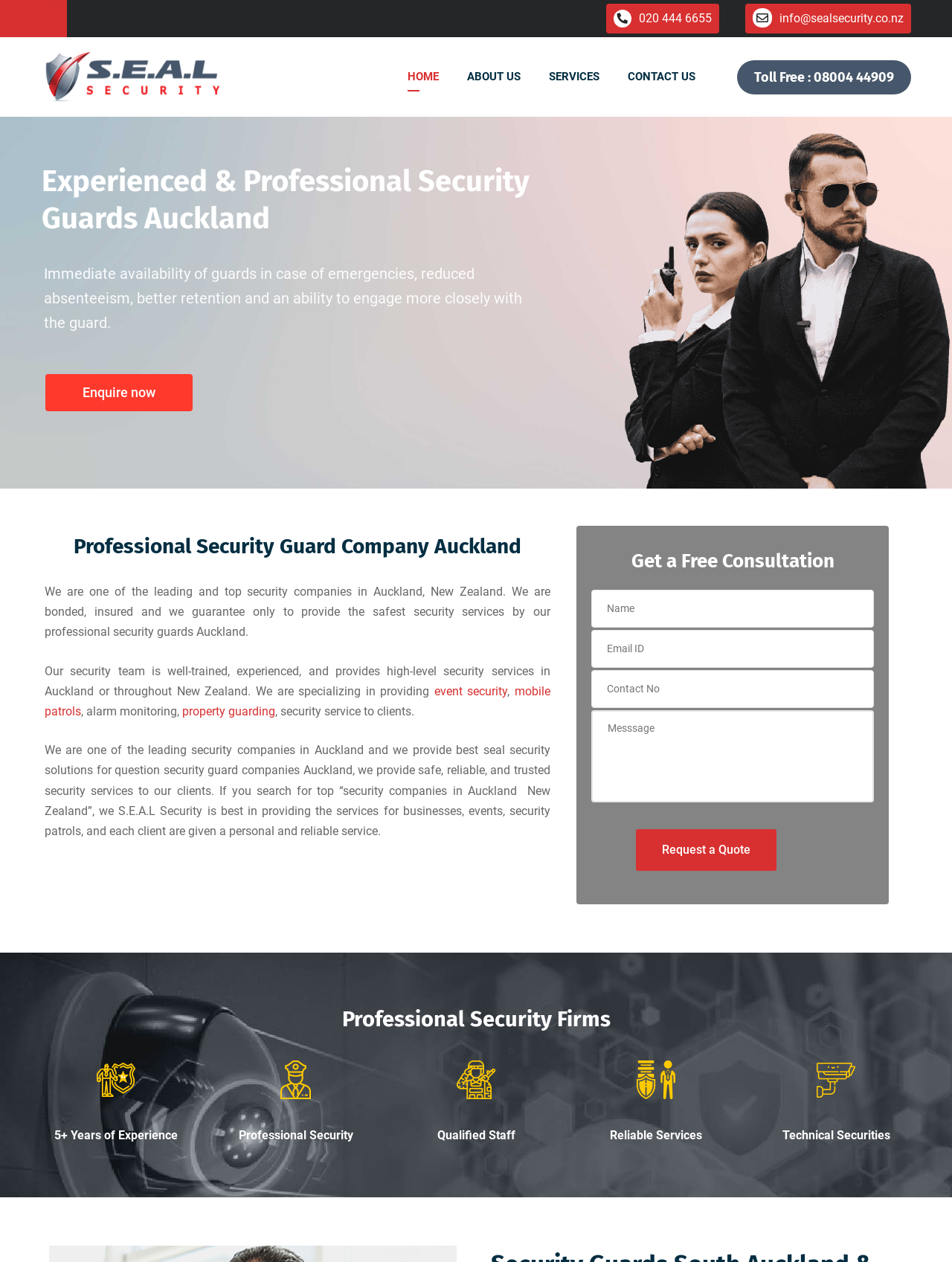What services does the company provide?
Provide a thorough and detailed answer to the question.

The services provided by the company can be inferred from the text on the webpage, which mentions 'event security', 'mobile patrols', 'alarm monitoring', and 'property guarding' as part of their security services.